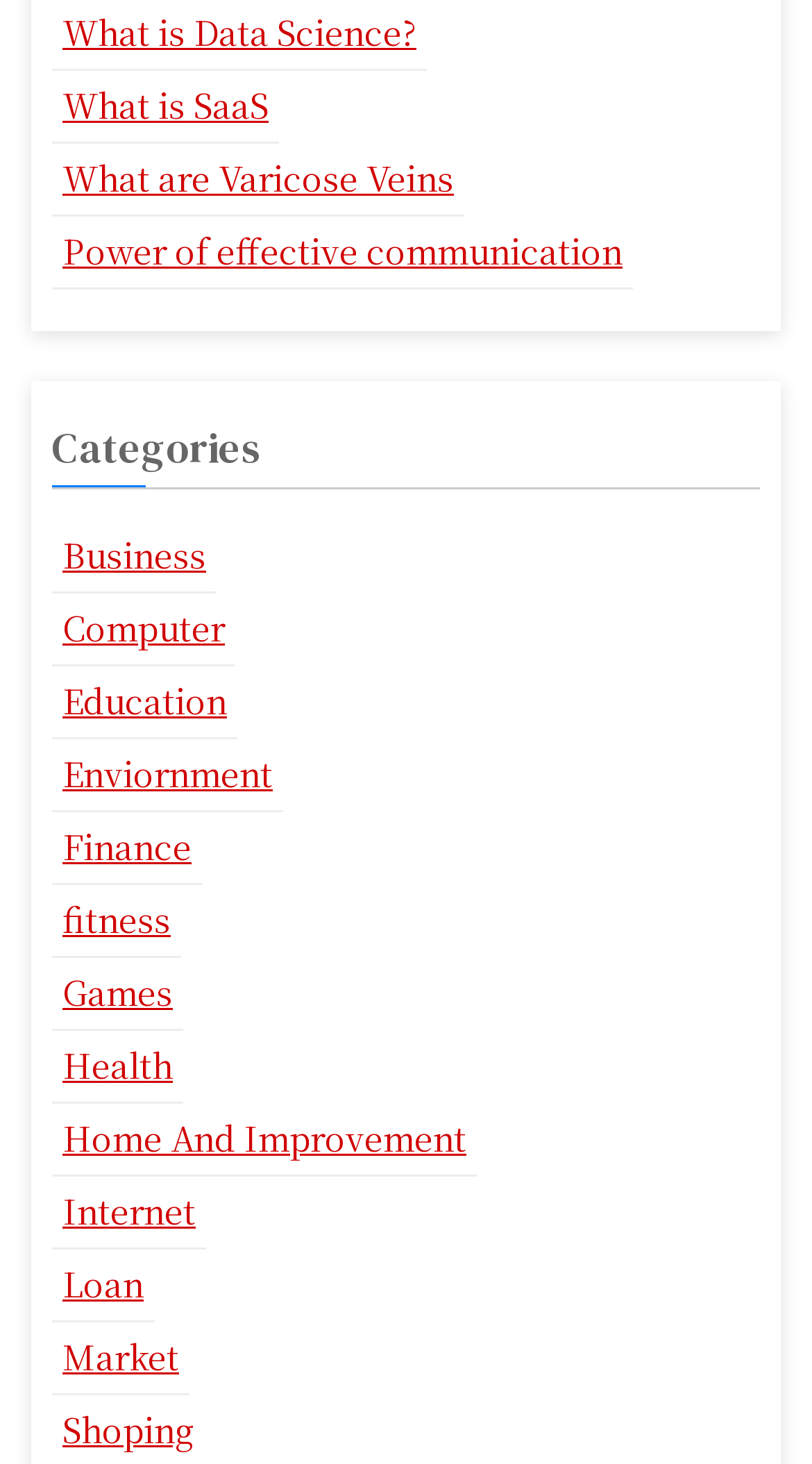Find the bounding box coordinates of the element to click in order to complete this instruction: "Explore the Business category". The bounding box coordinates must be four float numbers between 0 and 1, denoted as [left, top, right, bottom].

[0.064, 0.355, 0.267, 0.405]